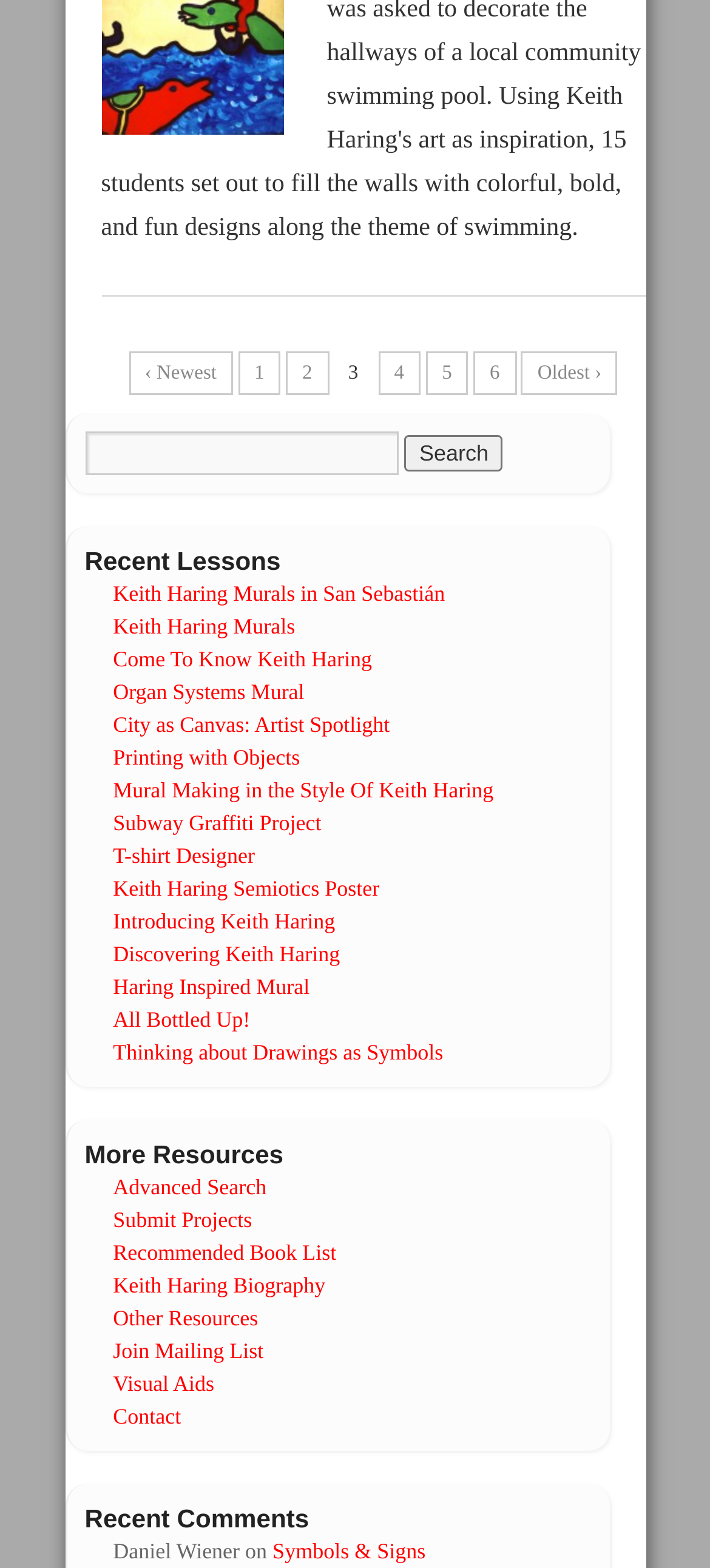What is the last link under 'More Resources'?
Ensure your answer is thorough and detailed.

I looked at the links under the 'More Resources' heading and found that the last link is 'Contact'.